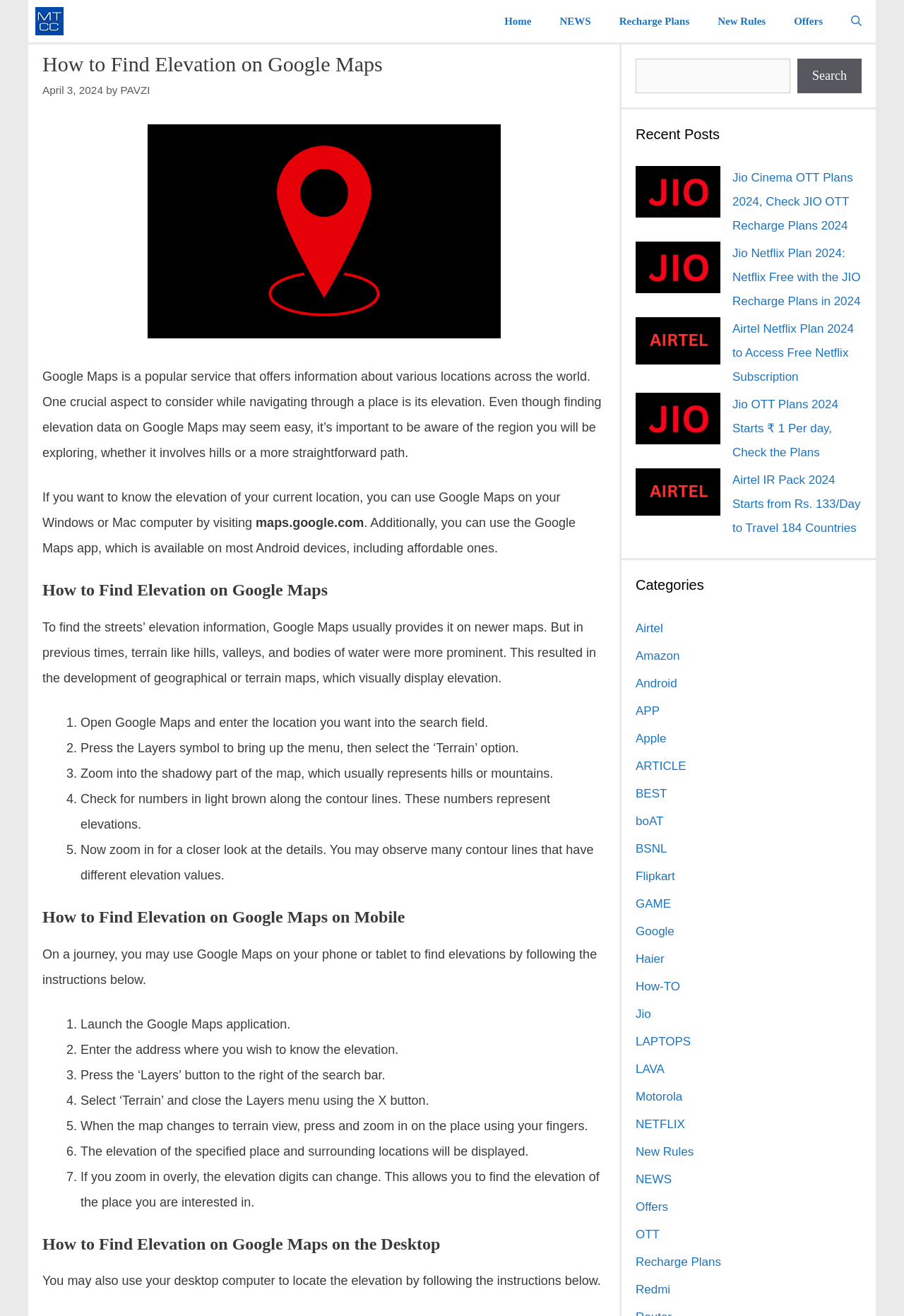Provide the bounding box coordinates of the section that needs to be clicked to accomplish the following instruction: "Click on the 'My Tech Chit Chat' link."

[0.039, 0.0, 0.078, 0.032]